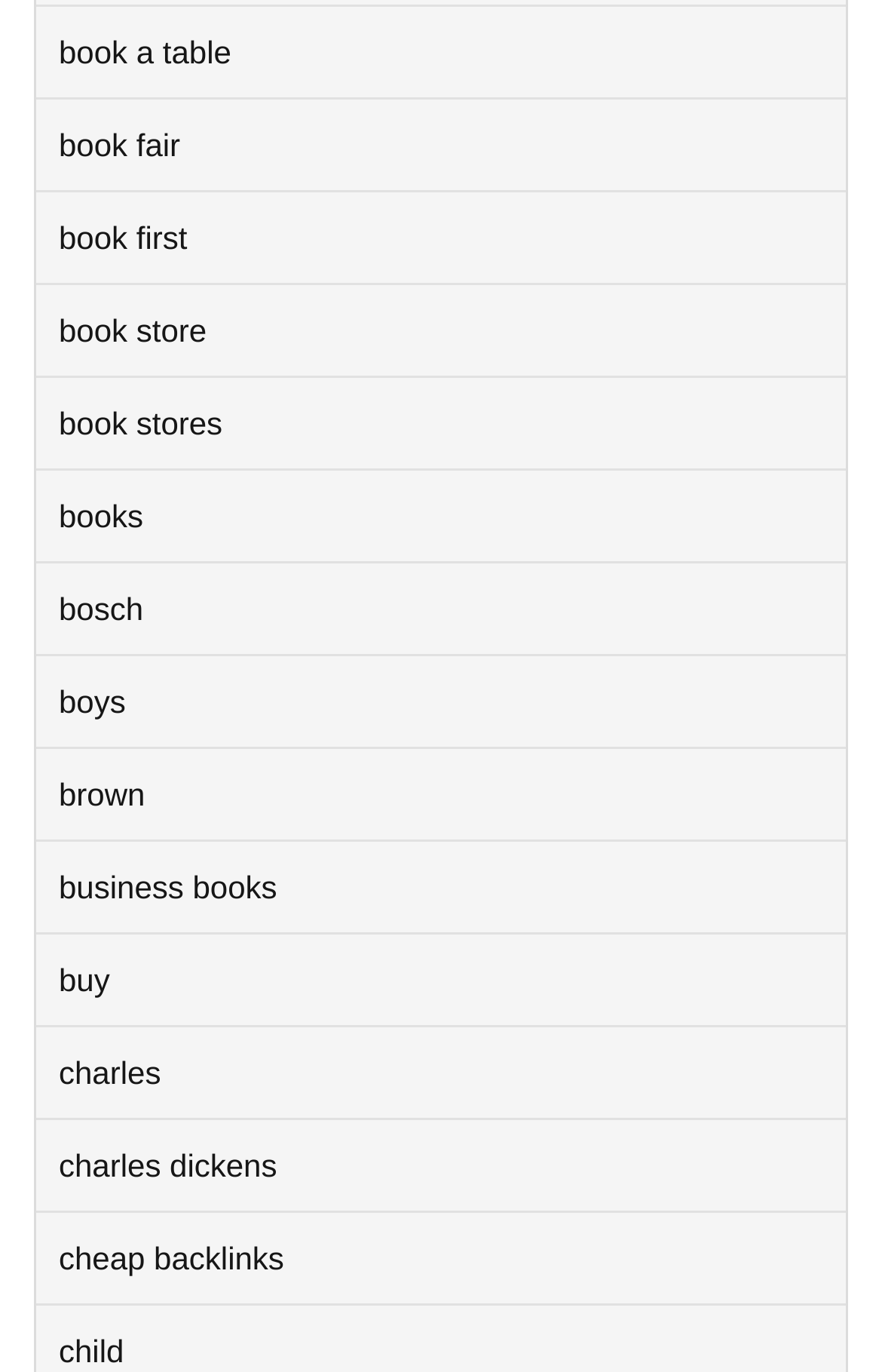Predict the bounding box of the UI element that fits this description: "brown".

[0.067, 0.566, 0.164, 0.592]